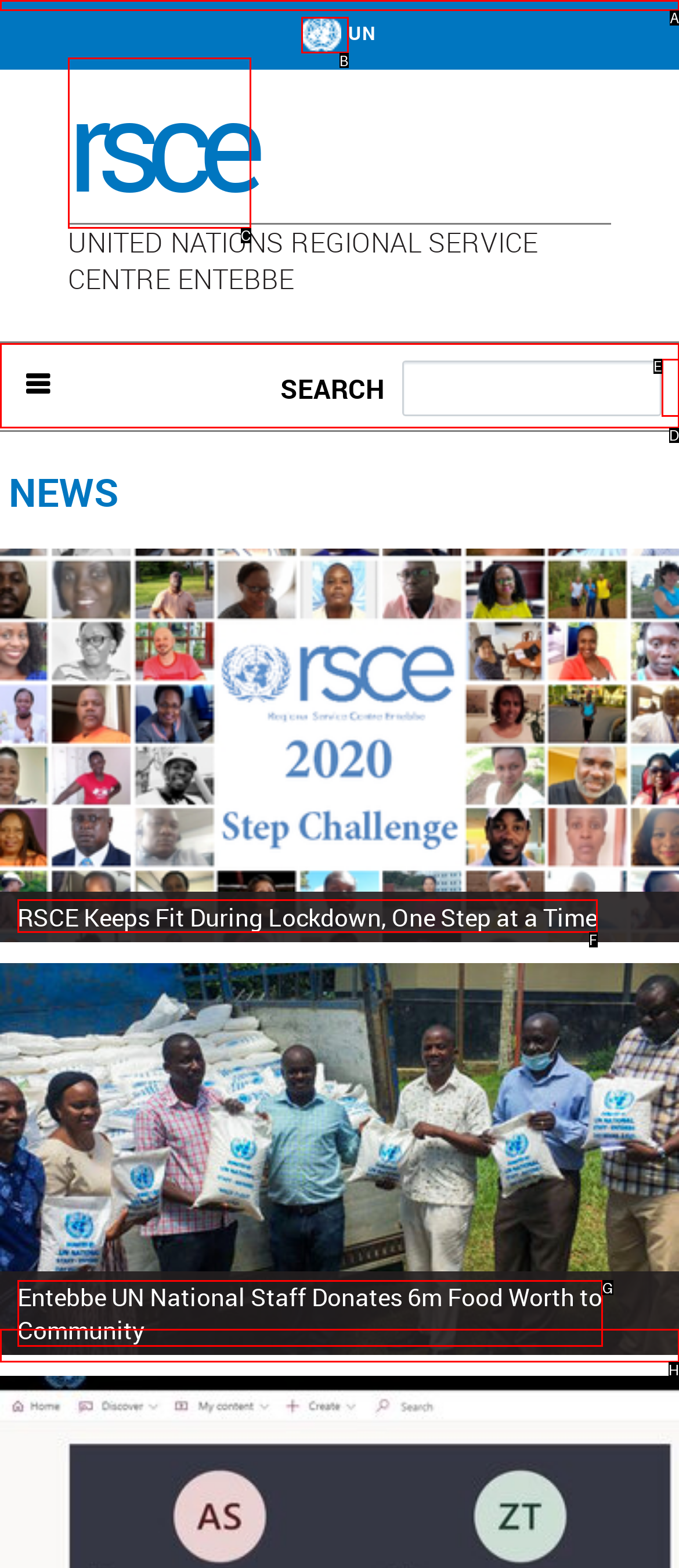Find the HTML element to click in order to complete this task: View the UN image
Answer with the letter of the correct option.

B